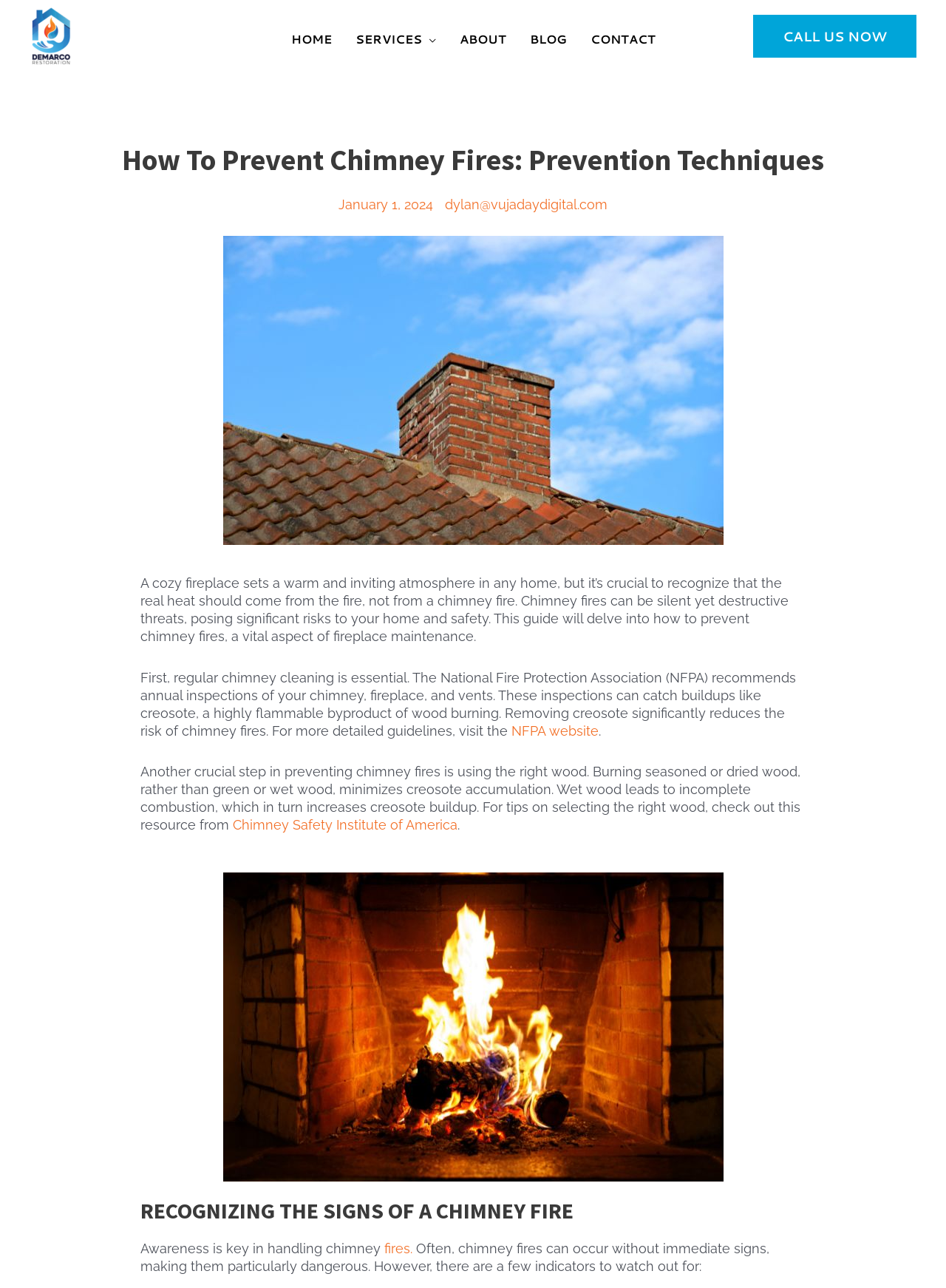Highlight the bounding box coordinates of the region I should click on to meet the following instruction: "Click the Demarco Restoration logo".

[0.031, 0.021, 0.078, 0.033]